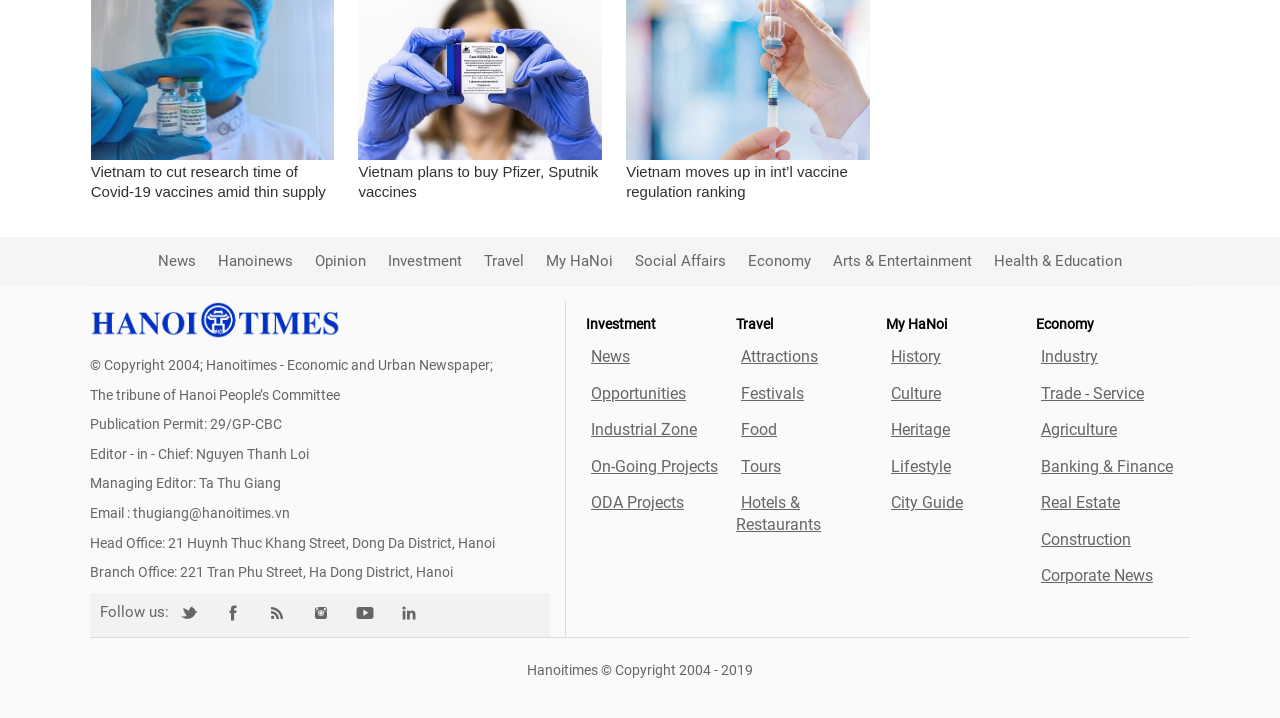Please reply to the following question with a single word or a short phrase:
What are the subcategories of 'Investment'?

Opportunities, Industrial Zone, etc.